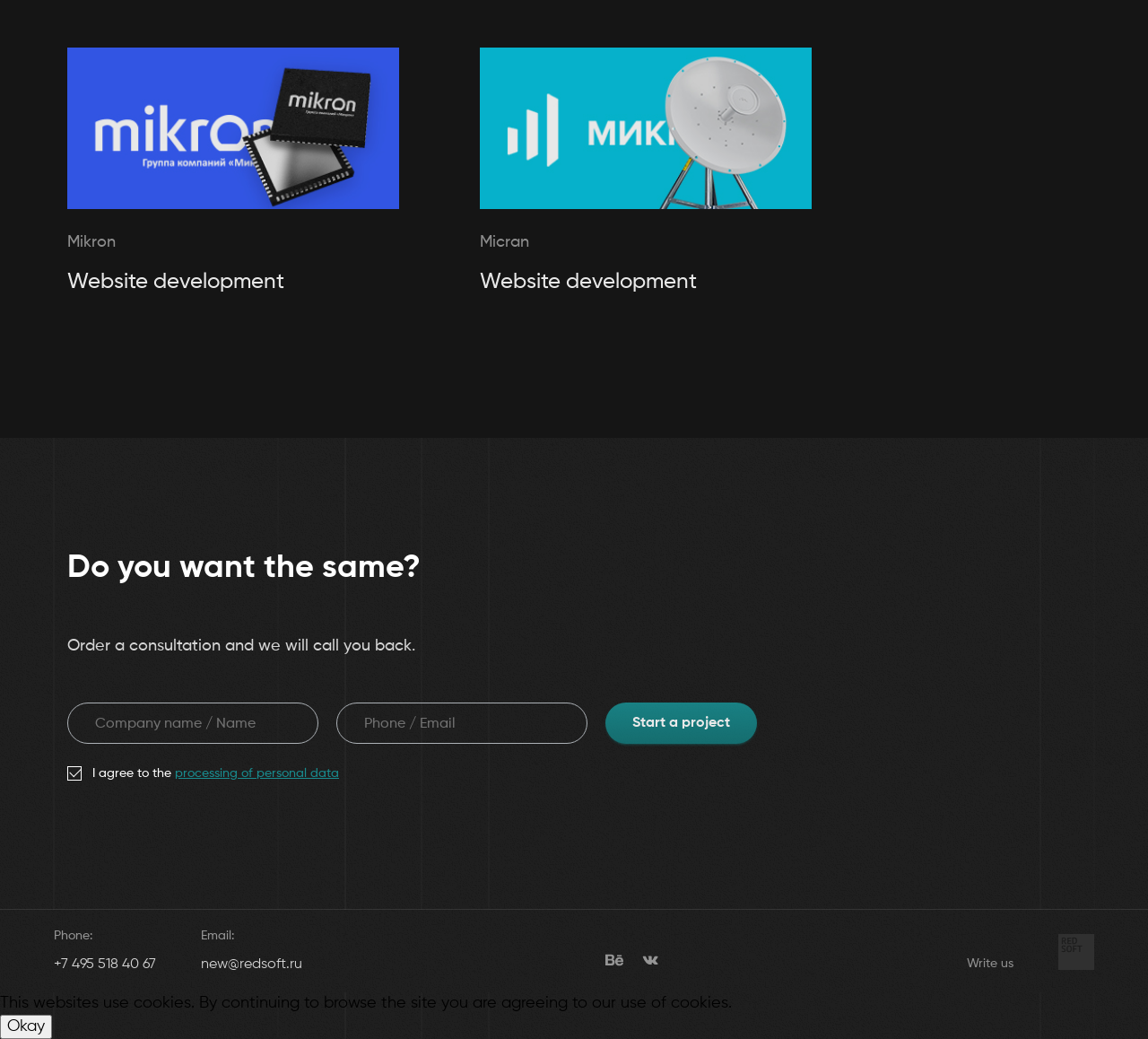What is the company name on the website?
Based on the content of the image, thoroughly explain and answer the question.

The company name can be found on the top left corner of the webpage, where it says 'Mikron Website development'.